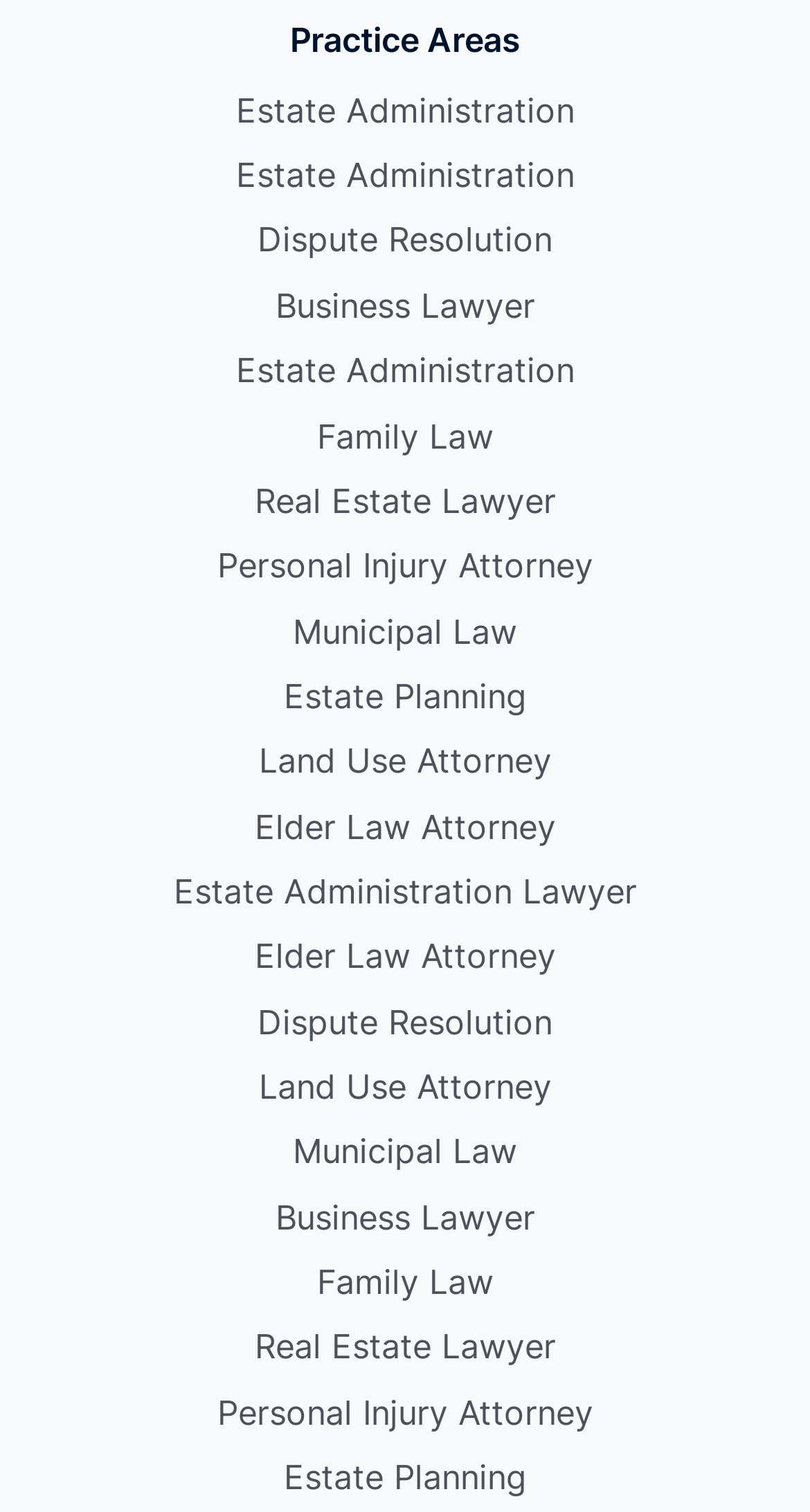Provide the bounding box coordinates of the HTML element this sentence describes: "Family Law".

[0.391, 0.271, 0.609, 0.307]